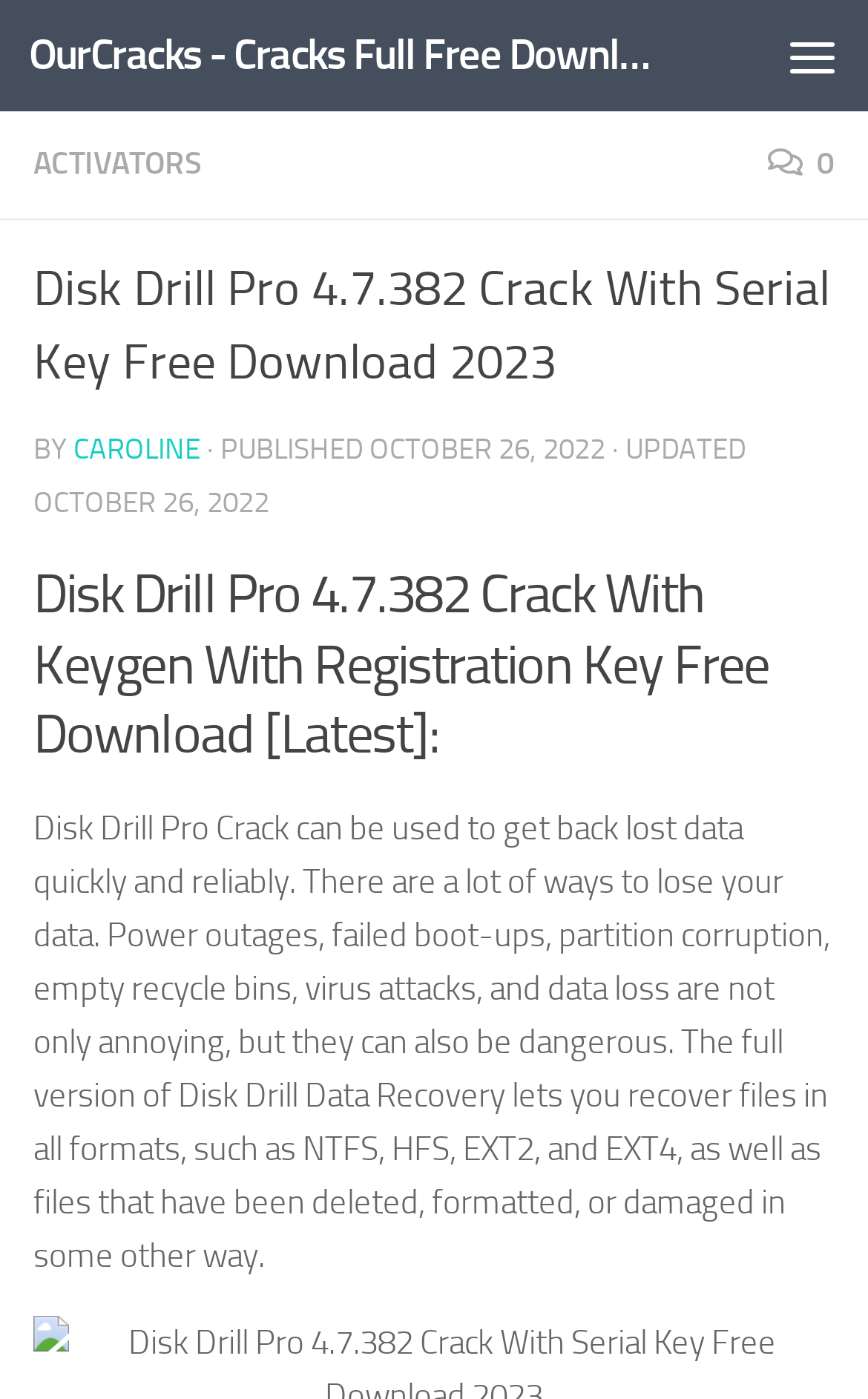Find and provide the bounding box coordinates for the UI element described here: "Skip to content". The coordinates should be given as four float numbers between 0 and 1: [left, top, right, bottom].

[0.01, 0.006, 0.397, 0.083]